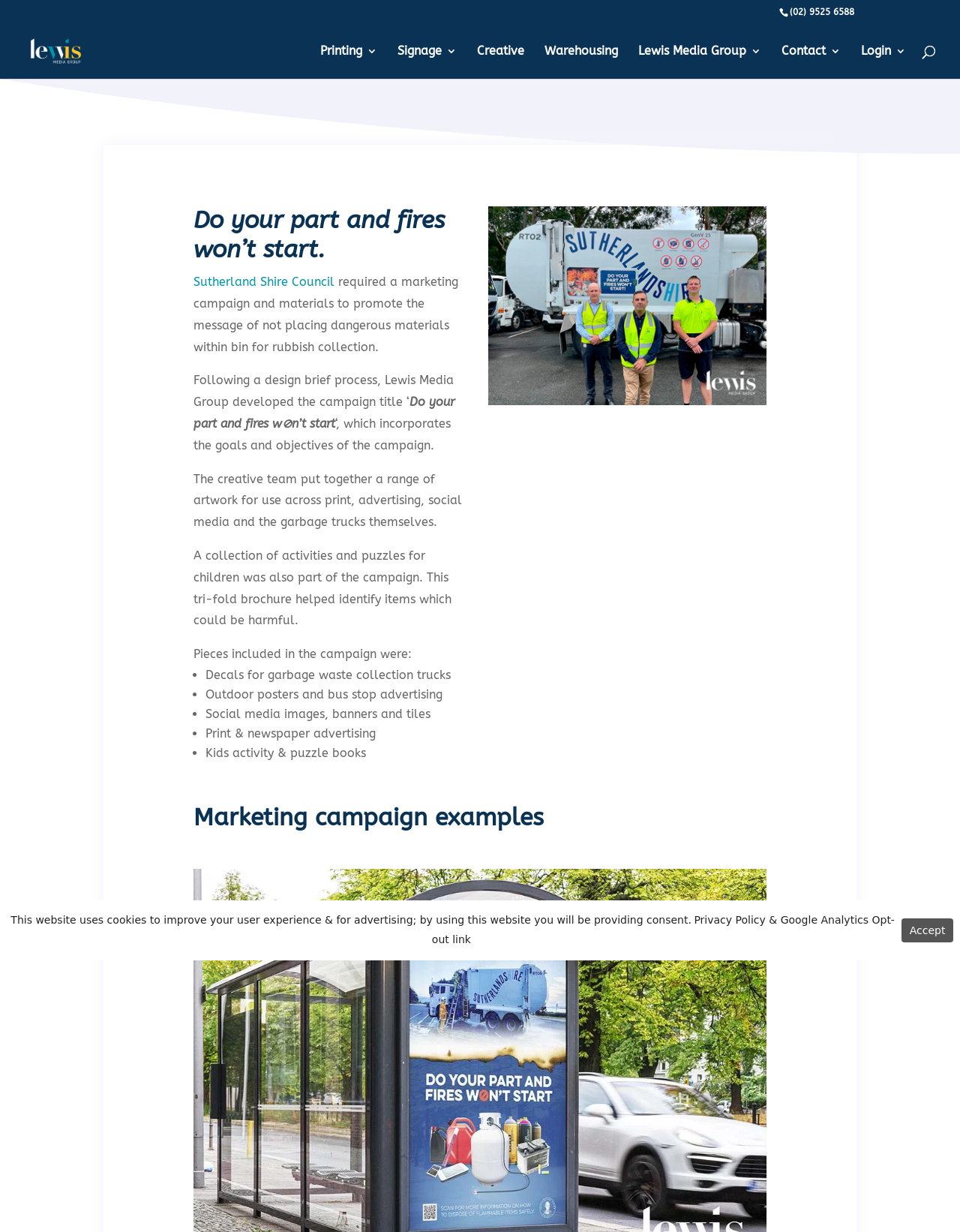Please specify the bounding box coordinates of the clickable region necessary for completing the following instruction: "Watch the TEDx talk by Norie Huddle". The coordinates must consist of four float numbers between 0 and 1, i.e., [left, top, right, bottom].

None